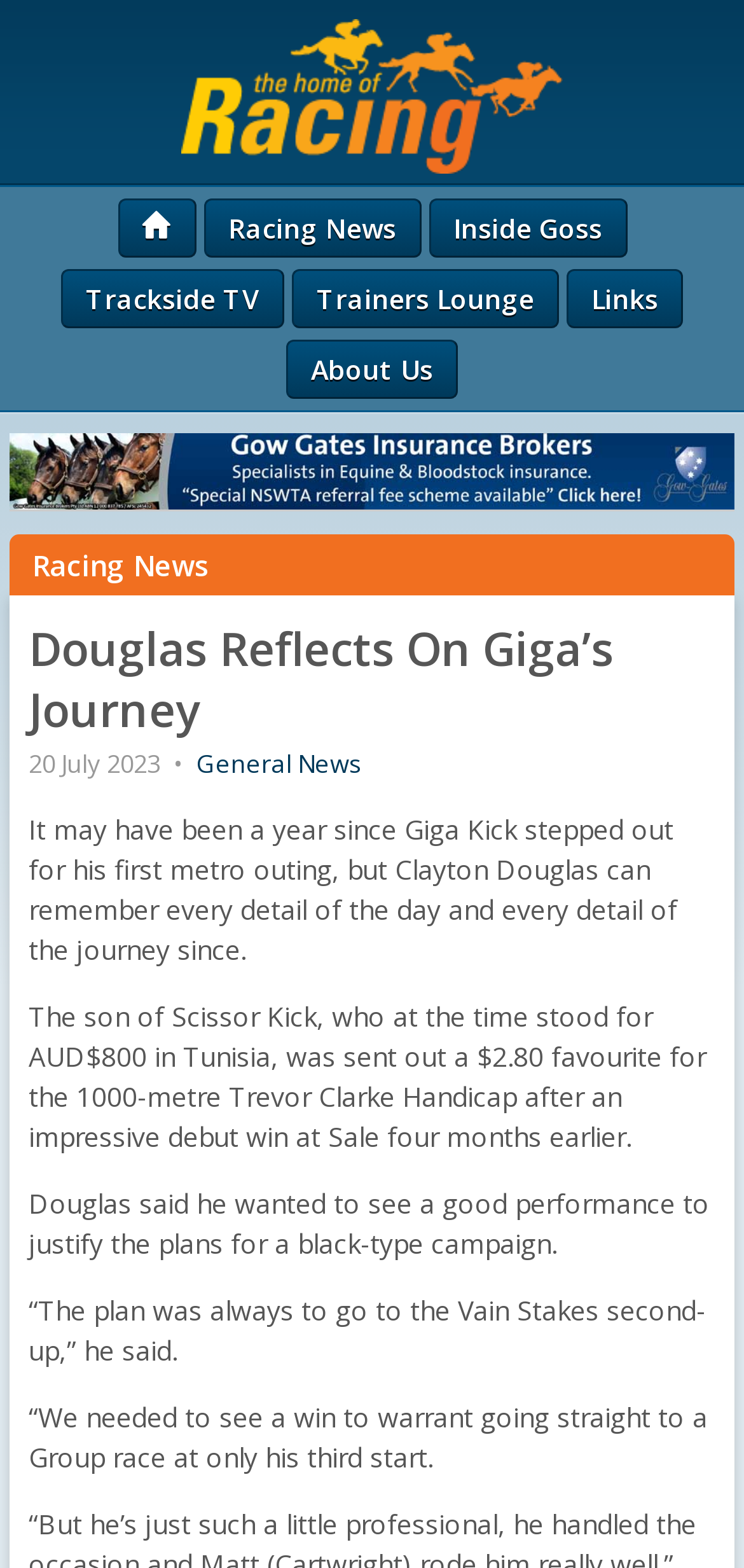Please indicate the bounding box coordinates for the clickable area to complete the following task: "read about us". The coordinates should be specified as four float numbers between 0 and 1, i.e., [left, top, right, bottom].

[0.385, 0.217, 0.615, 0.254]